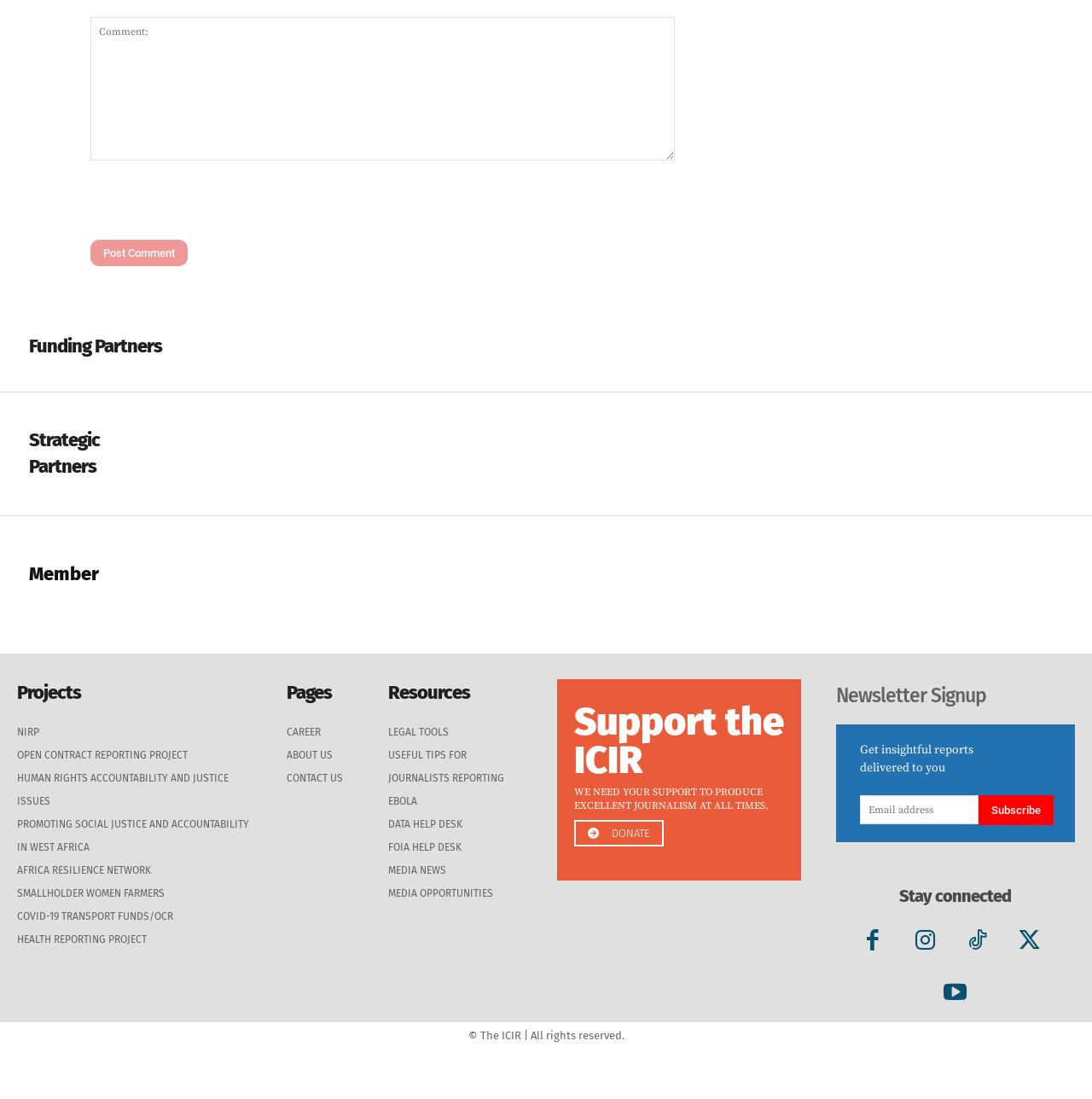What is the purpose of the 'Newsletter Signup' section?
Based on the image, answer the question in a detailed manner.

The 'Newsletter Signup' section includes a textbox for email address and a button labeled 'Subscribe', indicating that users can sign up to receive insightful reports from the ICIR.